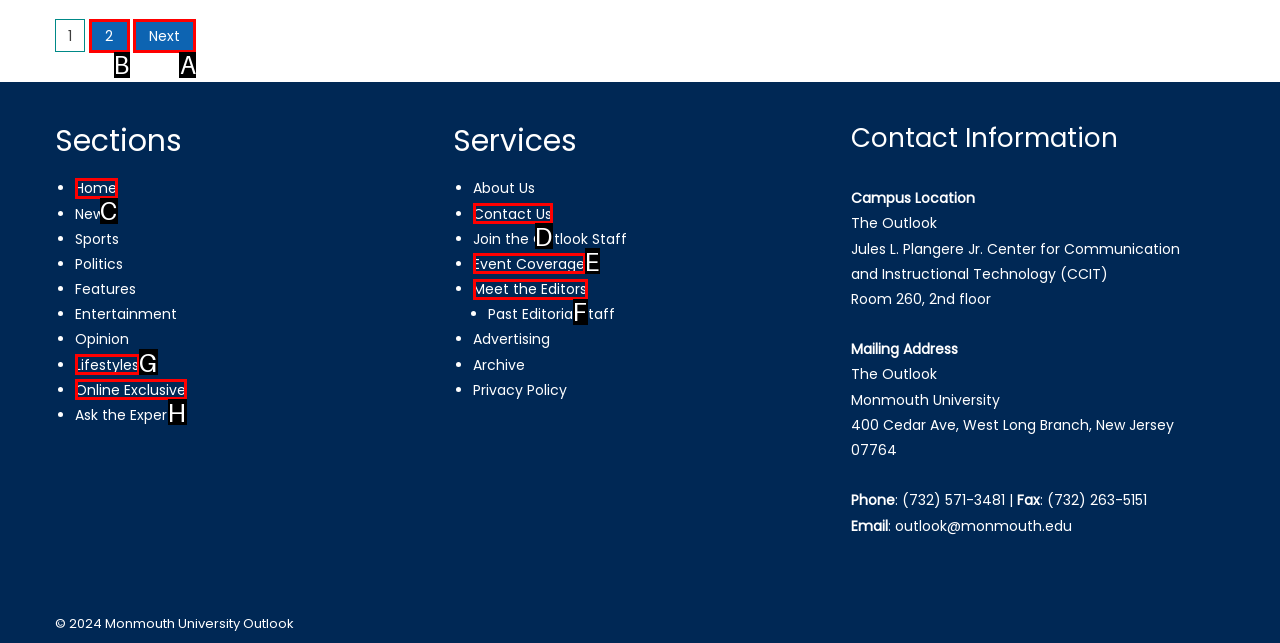From the given options, indicate the letter that corresponds to the action needed to complete this task: go to next page. Respond with only the letter.

A